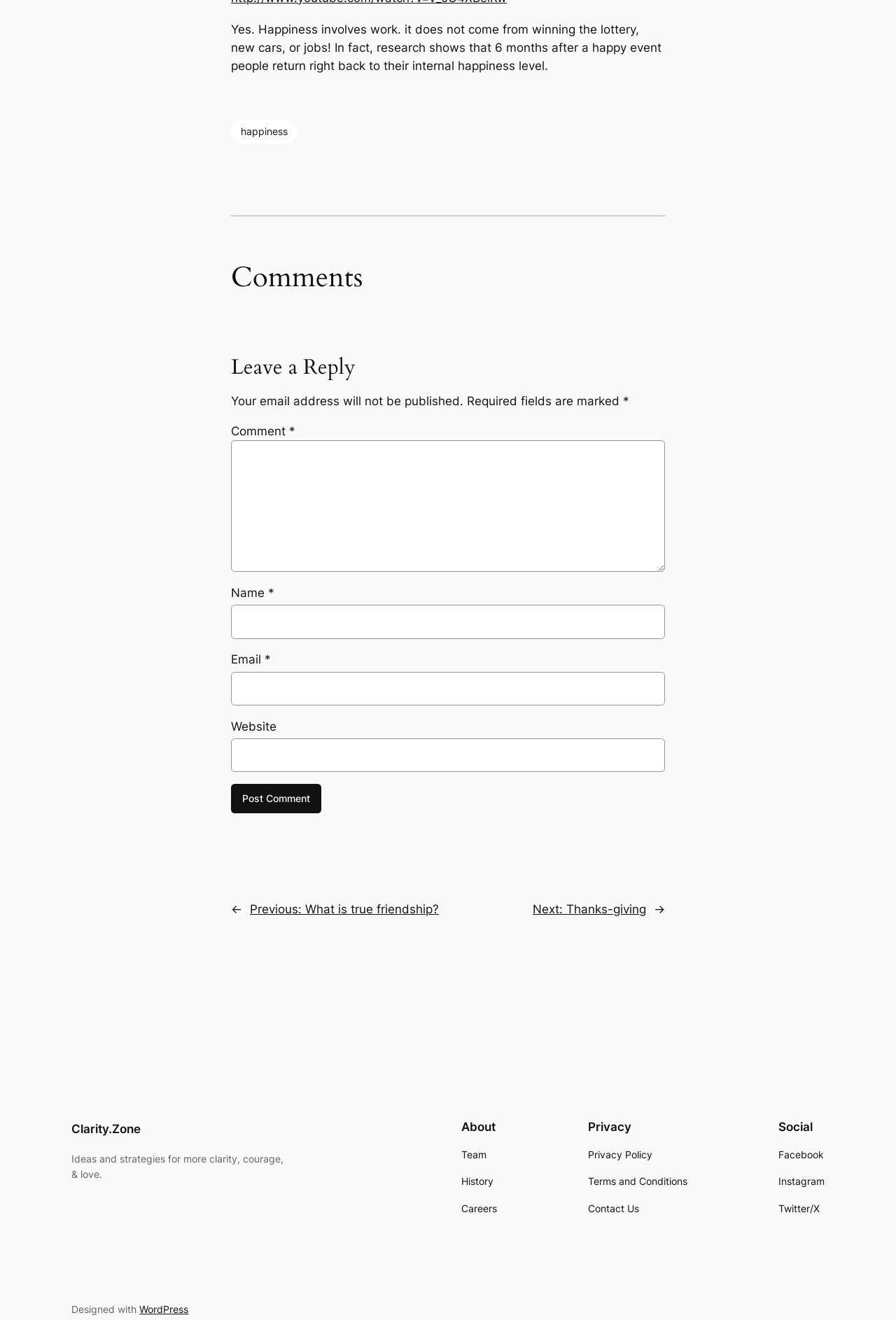Identify the bounding box coordinates of the clickable region necessary to fulfill the following instruction: "Enter your name in the 'Name' field". The bounding box coordinates should be four float numbers between 0 and 1, i.e., [left, top, right, bottom].

[0.258, 0.458, 0.742, 0.484]